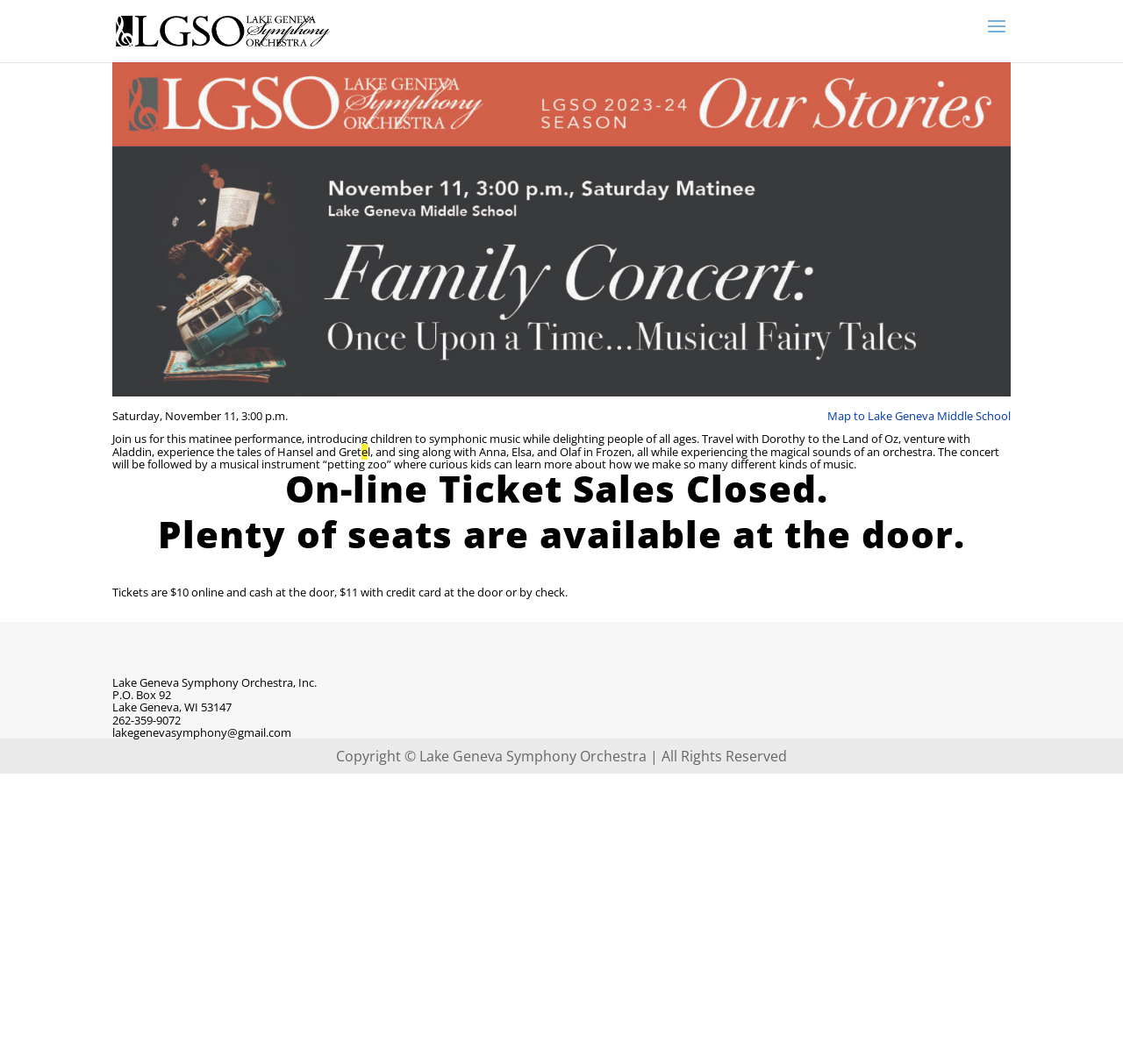What is the date of the concert?
From the image, provide a succinct answer in one word or a short phrase.

November 11